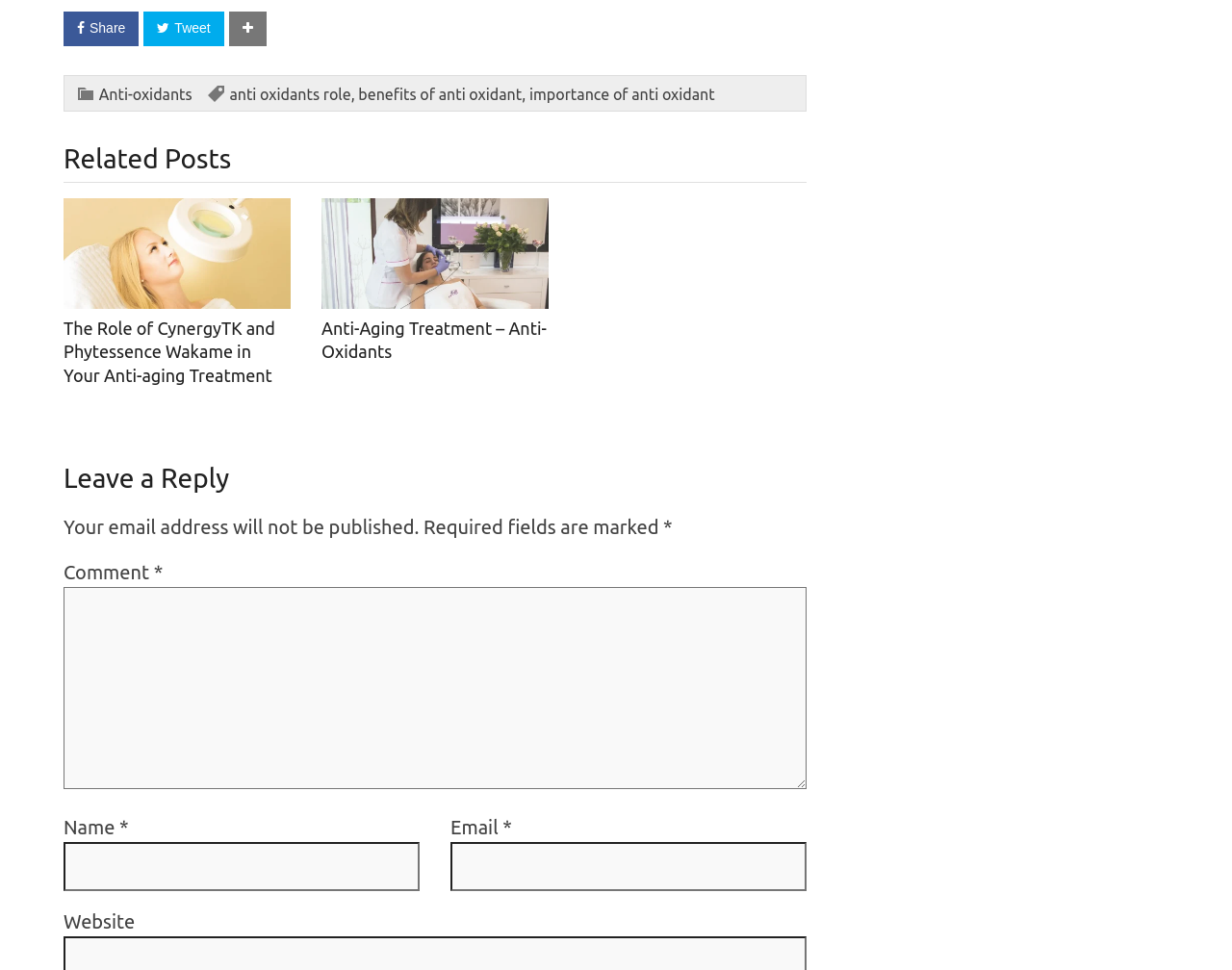Ascertain the bounding box coordinates for the UI element detailed here: "importance of anti oxidant". The coordinates should be provided as [left, top, right, bottom] with each value being a float between 0 and 1.

[0.43, 0.088, 0.58, 0.106]